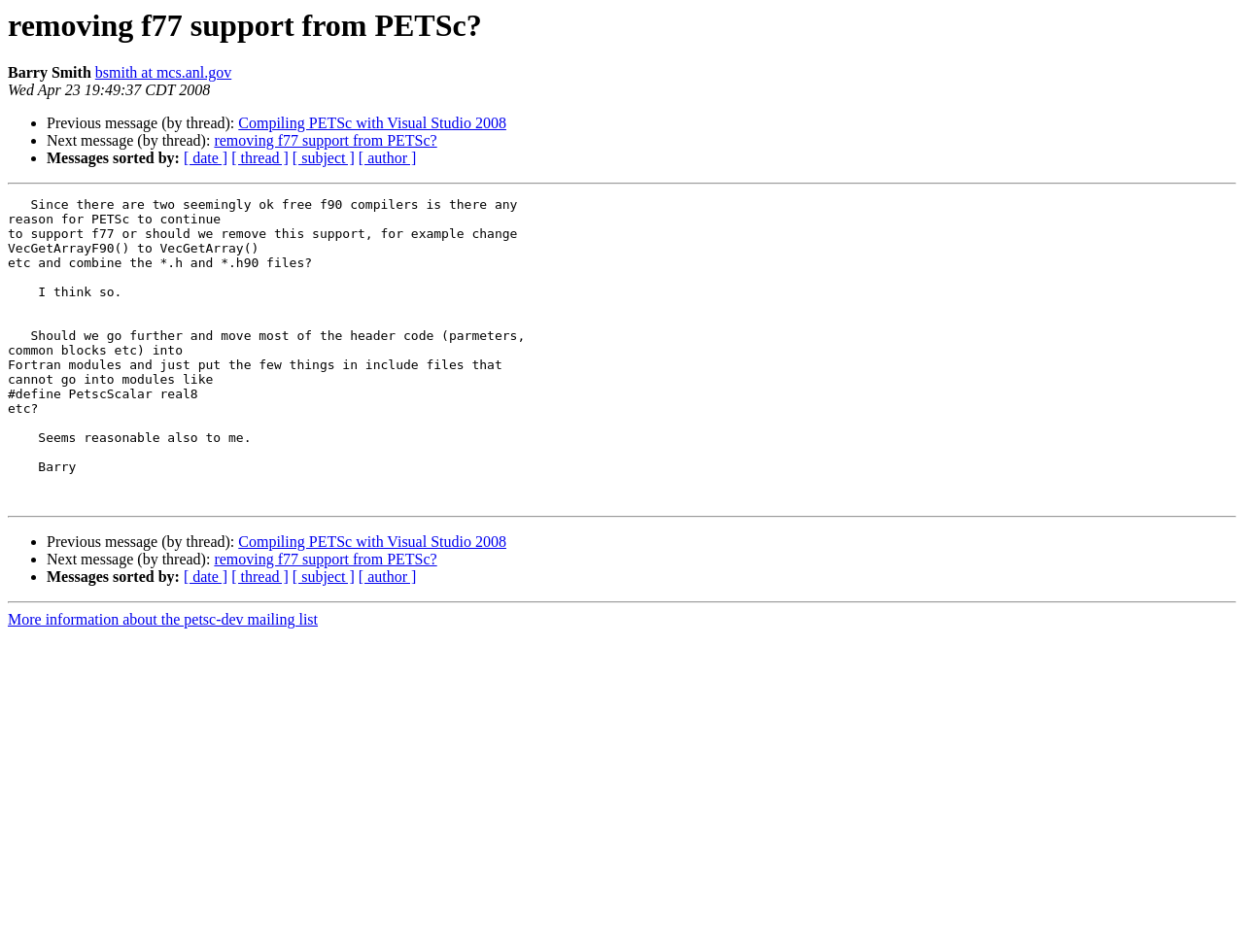Provide a thorough description of the webpage you see.

The webpage appears to be an archived email thread or forum discussion. At the top, there is a heading with the title "removing f77 support from PETSc?" followed by the name "Barry Smith" and his email address "bsmith at mcs.anl.gov". Below this, there is a timestamp "Wed Apr 23 19:49:37 CDT 2008".

The main content of the page is a message from Barry Smith, which spans across multiple lines. The message discusses the possibility of removing f77 support from PETSc, a software library, and replacing it with f90 compilers. The text is divided into paragraphs, with some sentences stretching across multiple lines.

To the left of the main content, there are navigation links, including "Previous message (by thread):" and "Next message (by thread):", which are likely used to navigate through the email thread. There are also links to sort messages by date, thread, subject, and author.

The page has a horizontal separator below the main content, followed by a repeated set of navigation links and sorting options. At the very bottom, there is a link to "More information about the petsc-dev mailing list".